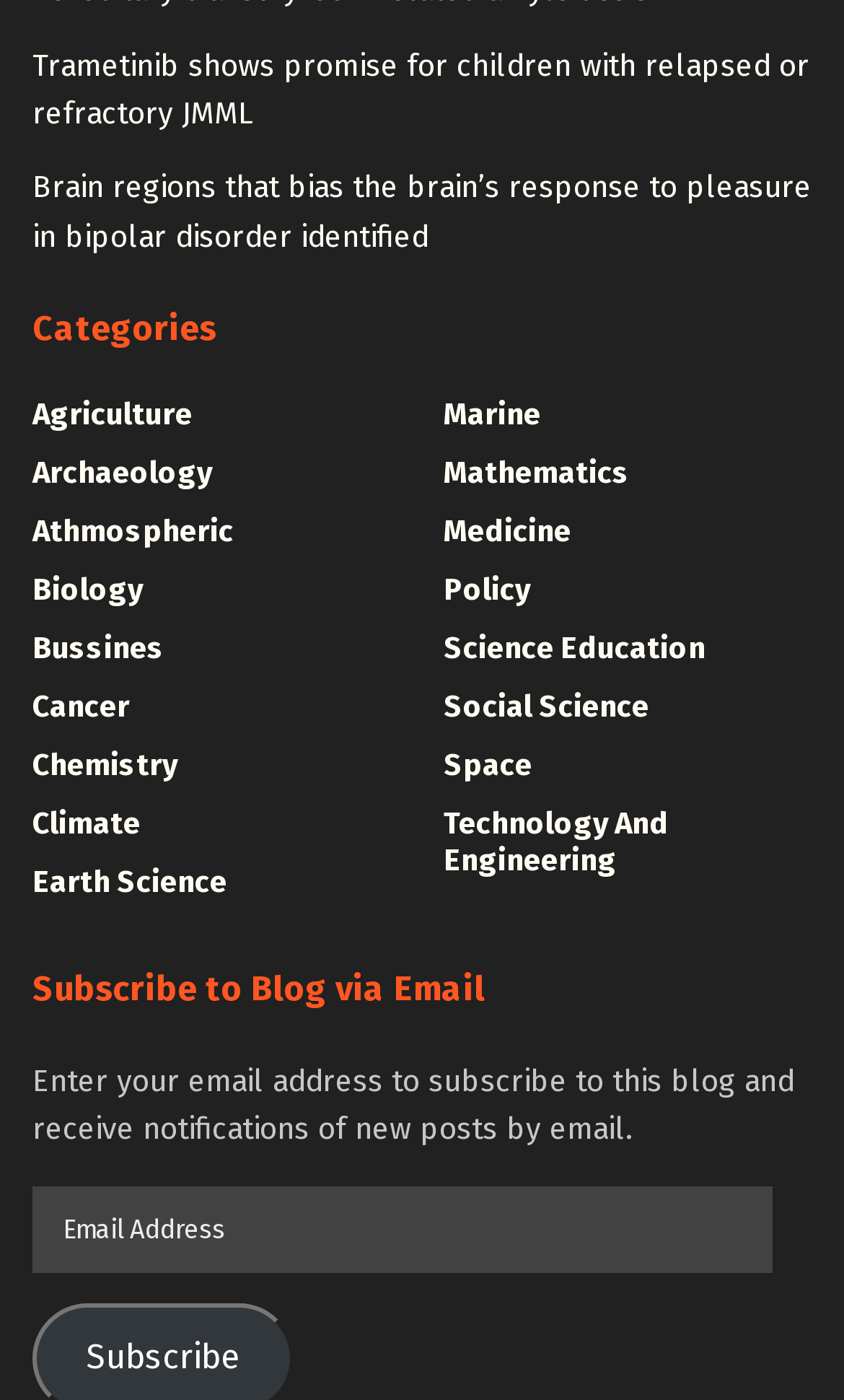Indicate the bounding box coordinates of the element that needs to be clicked to satisfy the following instruction: "Subscribe to the blog via email". The coordinates should be four float numbers between 0 and 1, i.e., [left, top, right, bottom].

[0.038, 0.69, 0.962, 0.725]